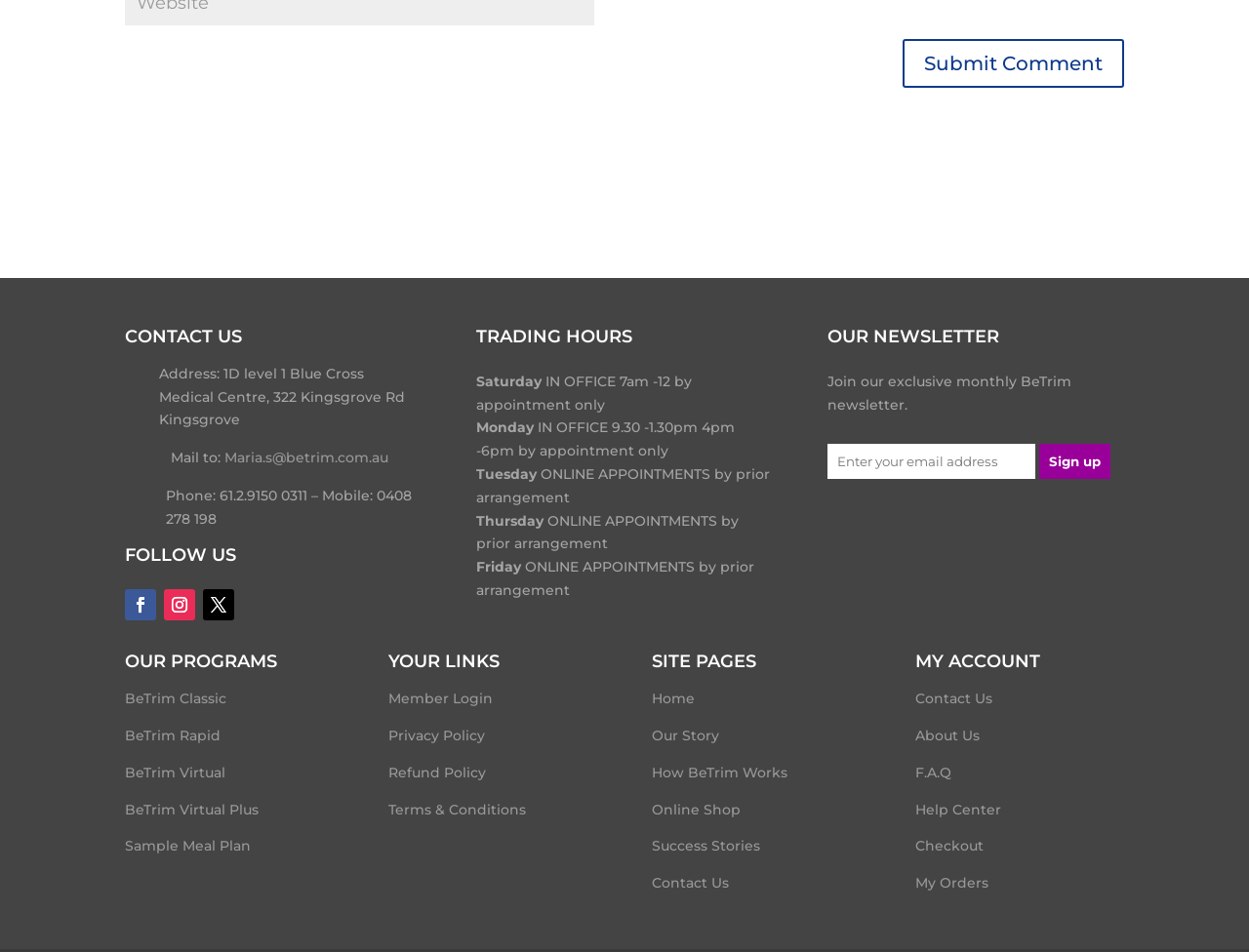Give a concise answer using only one word or phrase for this question:
What is the purpose of the 'Sign up' button?

To join the BeTrim newsletter